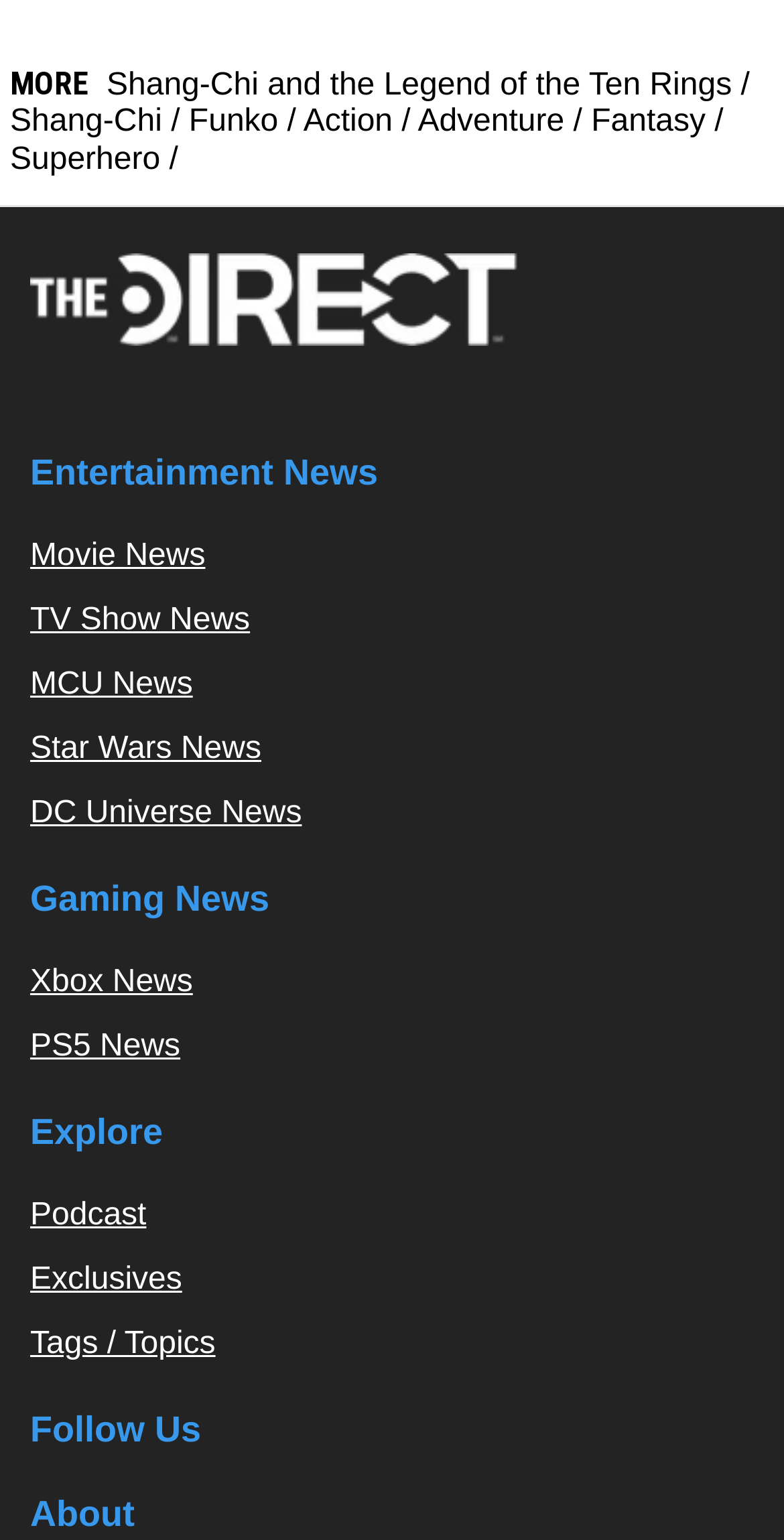Please respond to the question using a single word or phrase:
What is the last social media platform mentioned?

Instagram